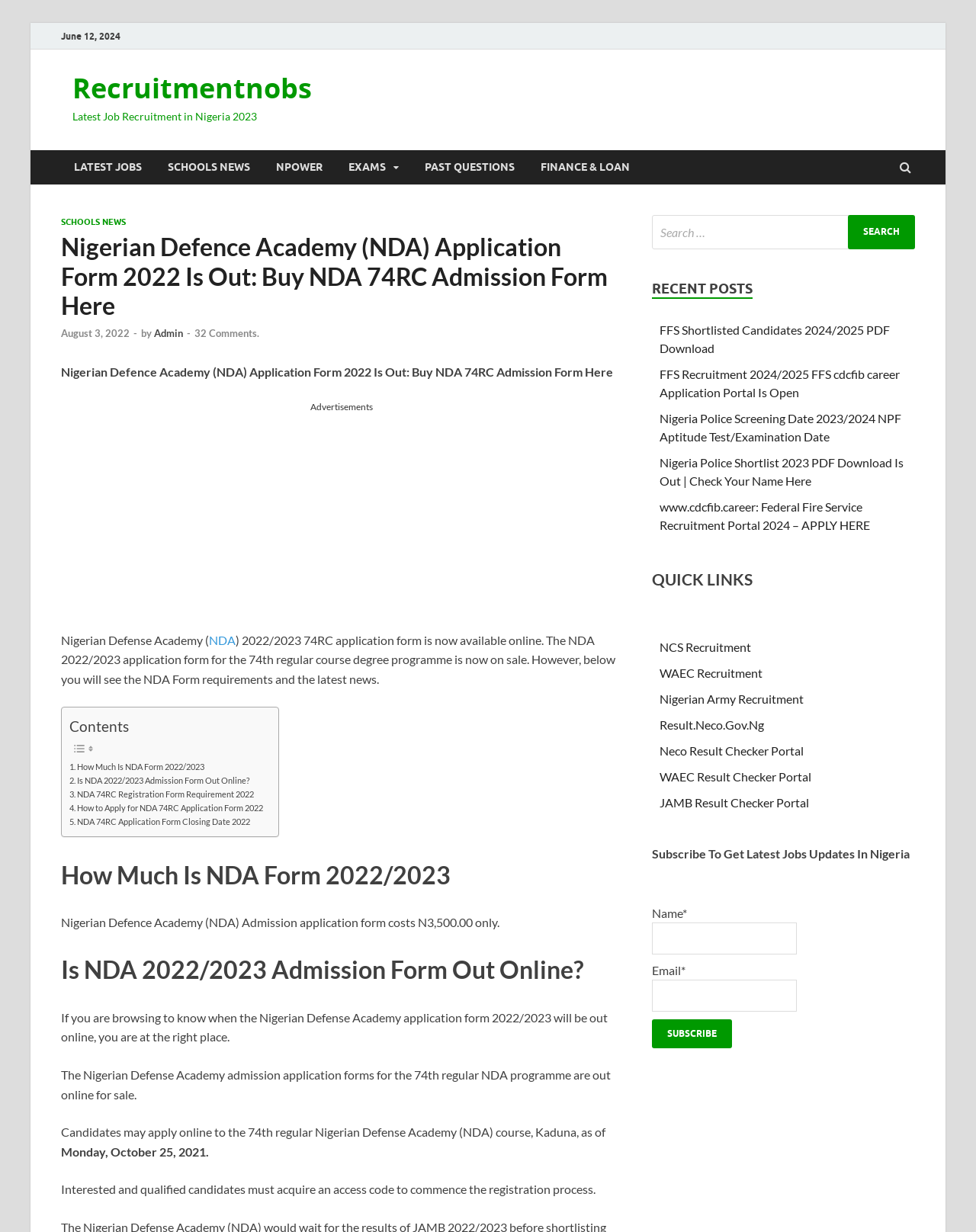Provide the bounding box for the UI element matching this description: "August 3, 2022August 3, 2022".

[0.062, 0.265, 0.133, 0.275]